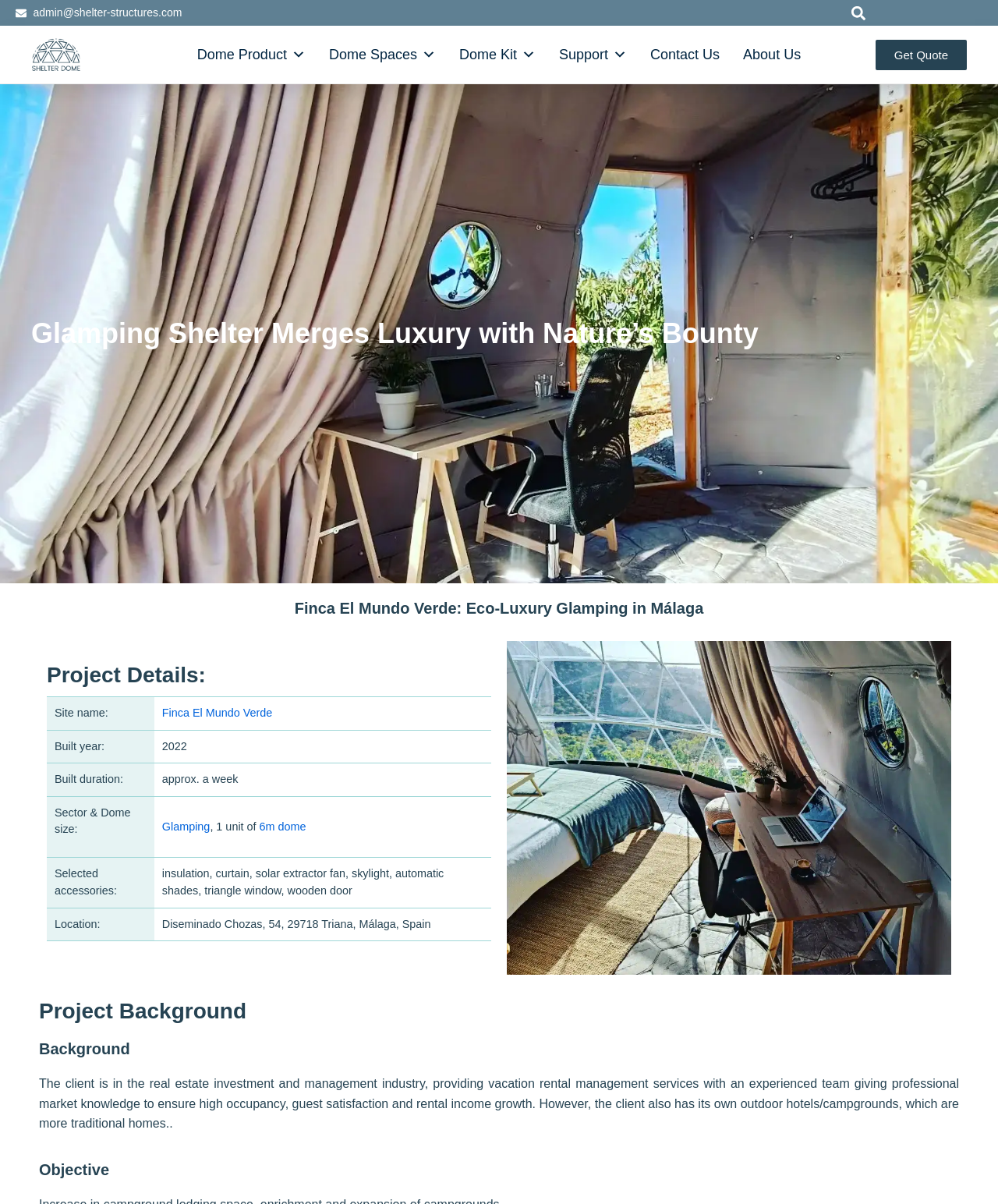Find the bounding box coordinates for the HTML element described in this sentence: "Dome Spaces". Provide the coordinates as four float numbers between 0 and 1, in the format [left, top, right, bottom].

[0.318, 0.026, 0.448, 0.065]